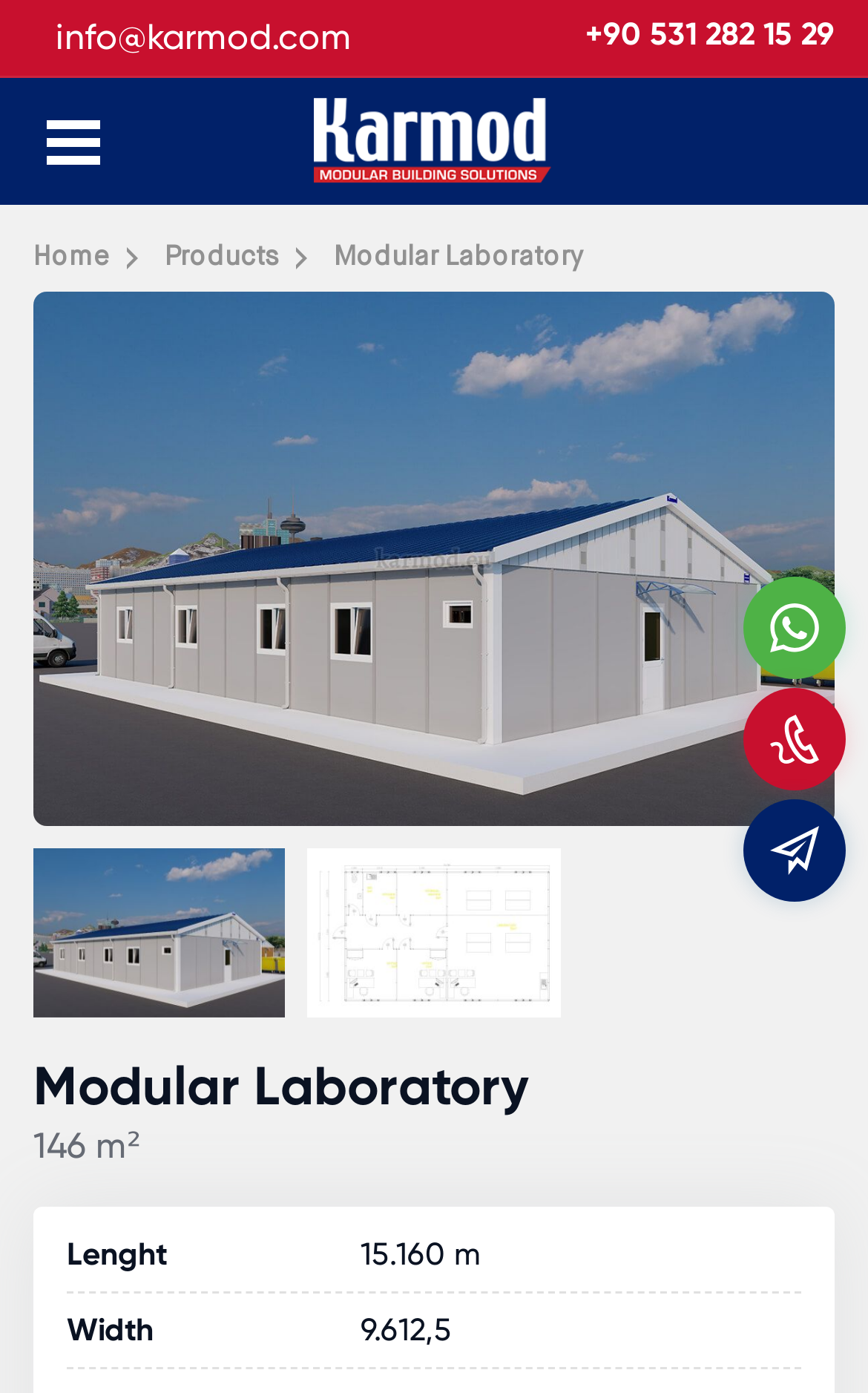Give a one-word or short-phrase answer to the following question: 
What is the purpose of the structure described?

Research, medical, and educational applications